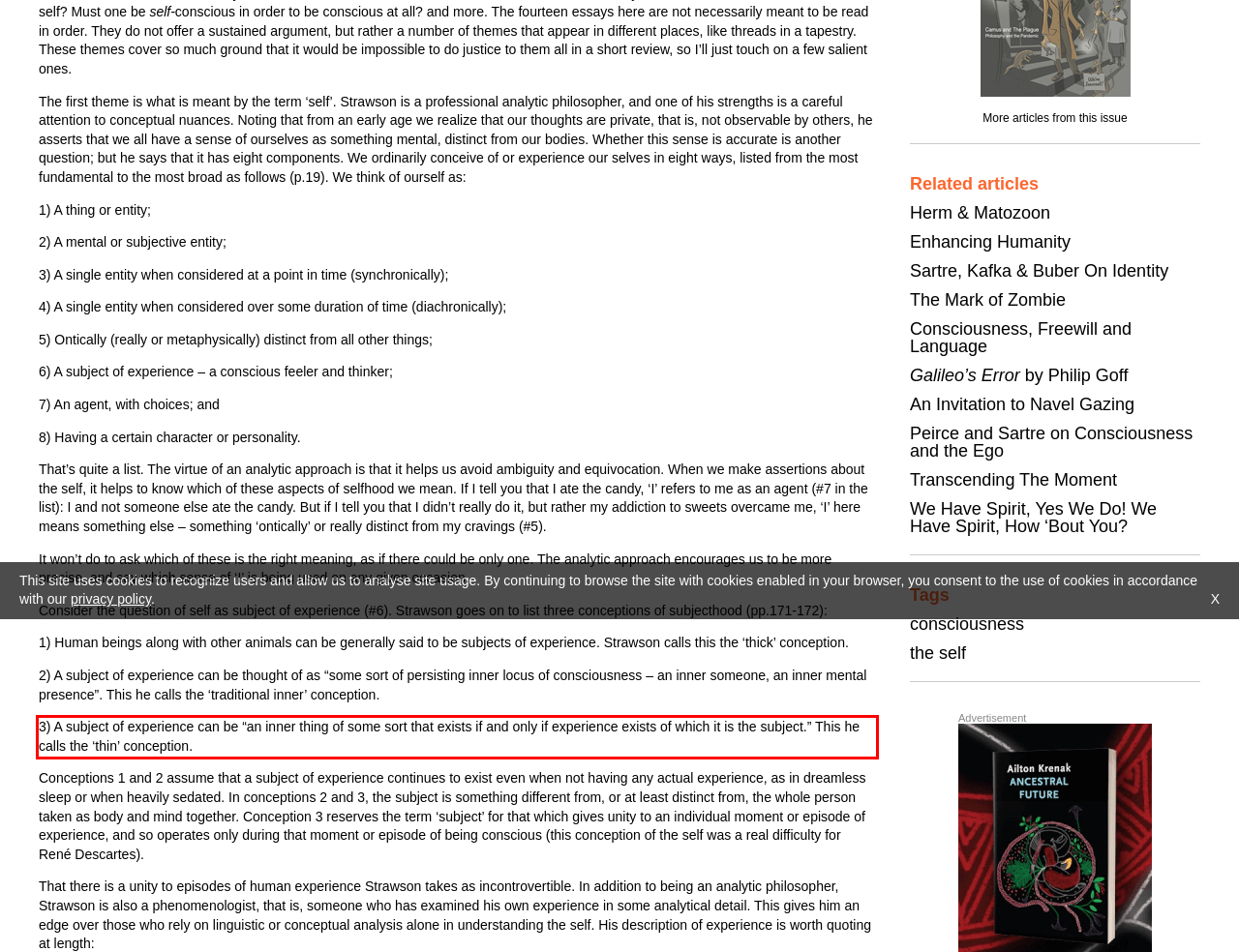You are given a screenshot of a webpage with a UI element highlighted by a red bounding box. Please perform OCR on the text content within this red bounding box.

3) A subject of experience can be “an inner thing of some sort that exists if and only if experience exists of which it is the subject.” This he calls the ‘thin’ conception.